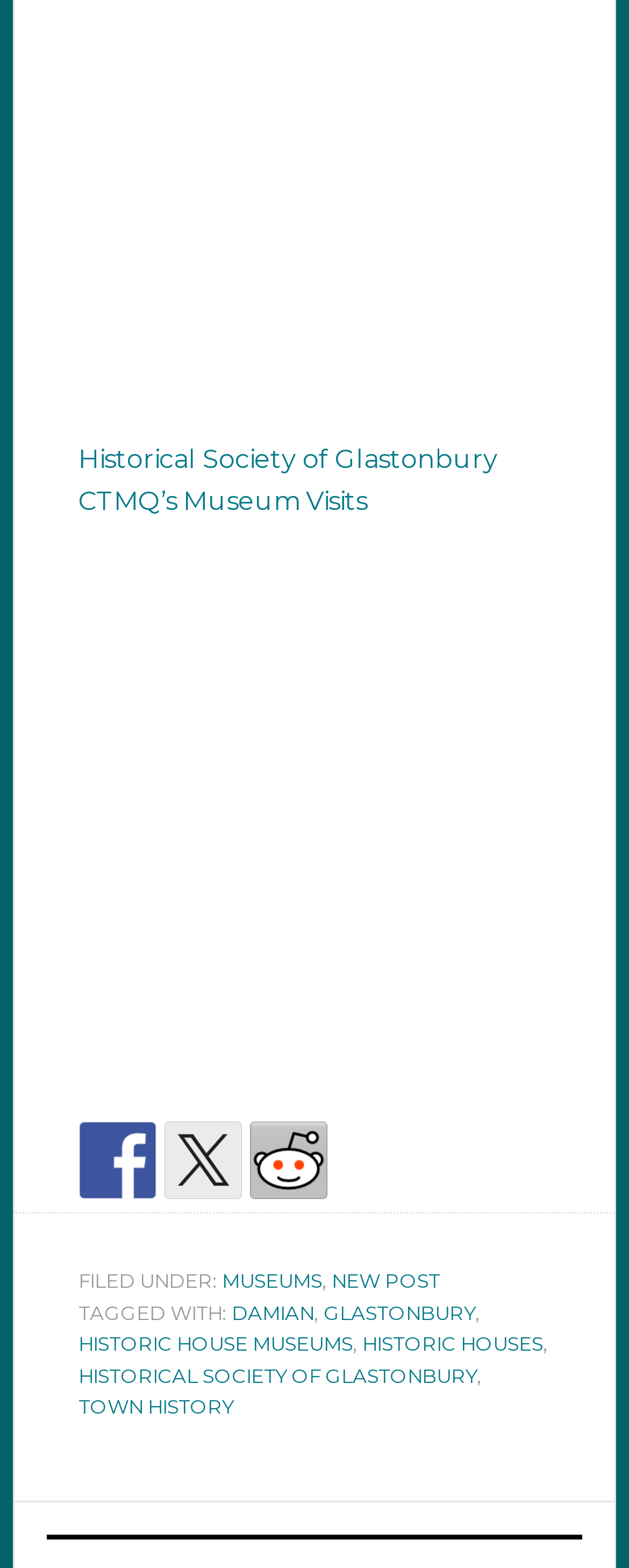Find the bounding box coordinates for the element that must be clicked to complete the instruction: "Read the privacy policy". The coordinates should be four float numbers between 0 and 1, indicated as [left, top, right, bottom].

None